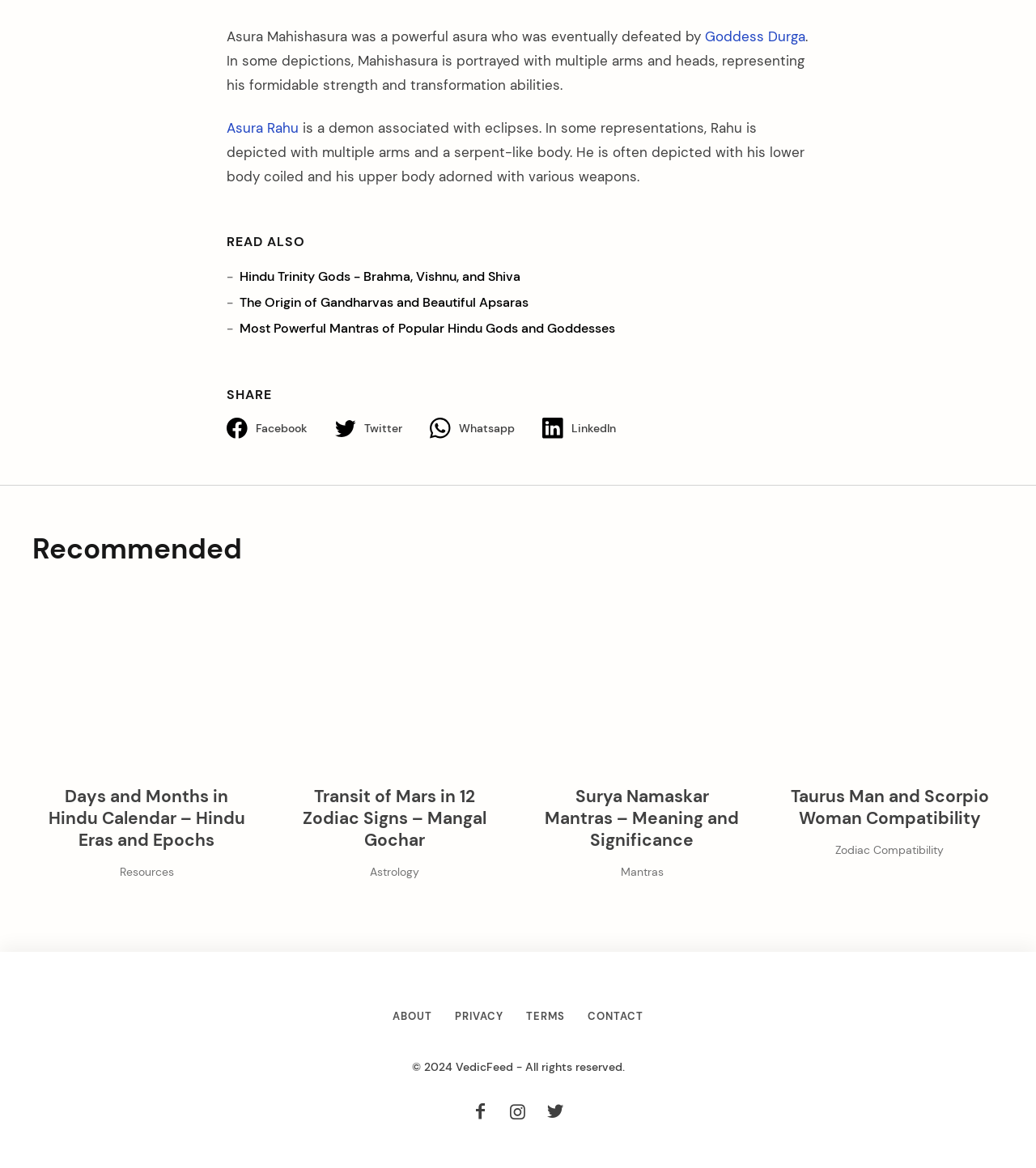Kindly provide the bounding box coordinates of the section you need to click on to fulfill the given instruction: "Read about Goddess Durga".

[0.68, 0.024, 0.777, 0.039]